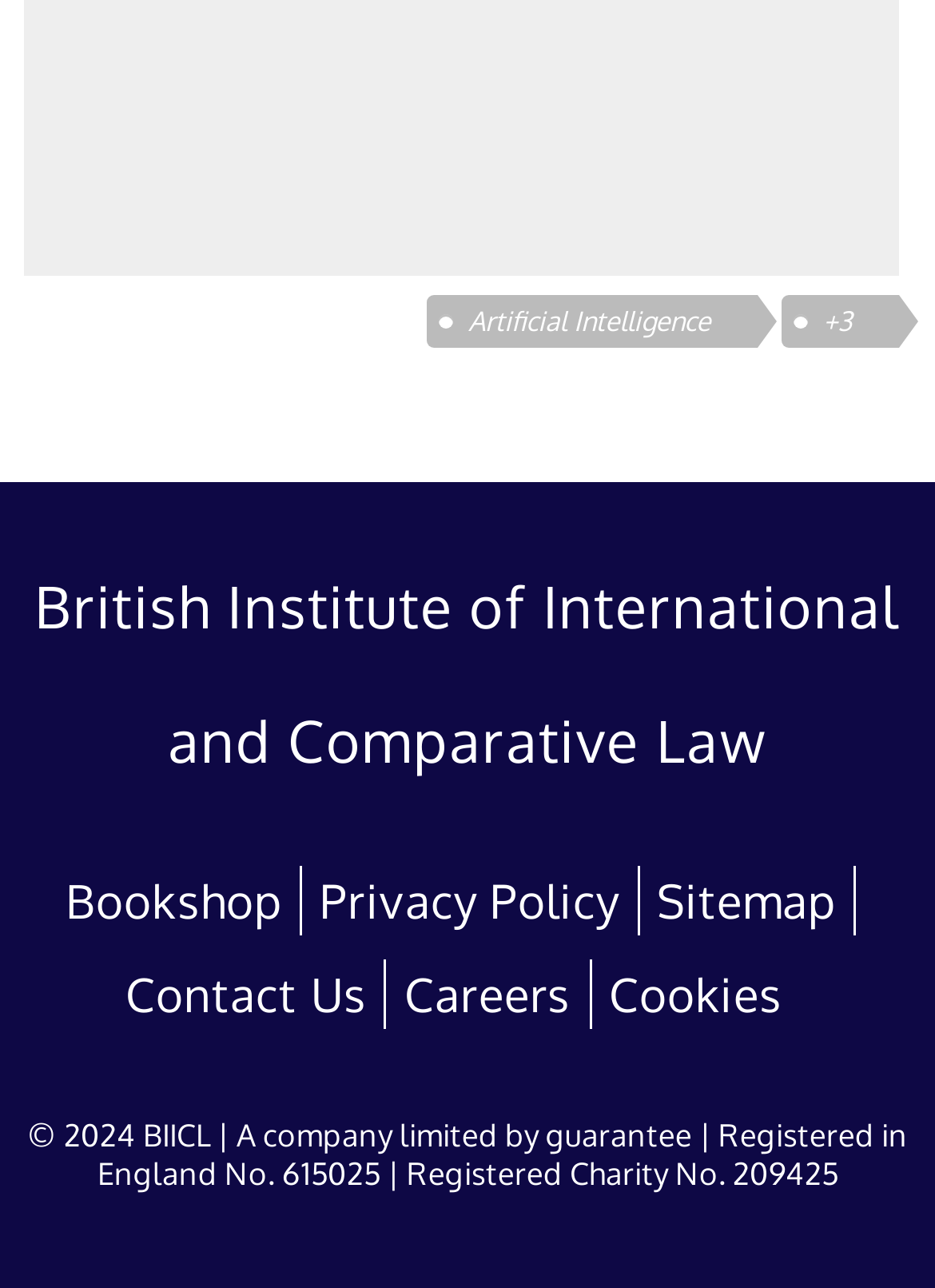Identify the bounding box coordinates of the element that should be clicked to fulfill this task: "Visit Bookshop". The coordinates should be provided as four float numbers between 0 and 1, i.e., [left, top, right, bottom].

[0.07, 0.676, 0.301, 0.722]